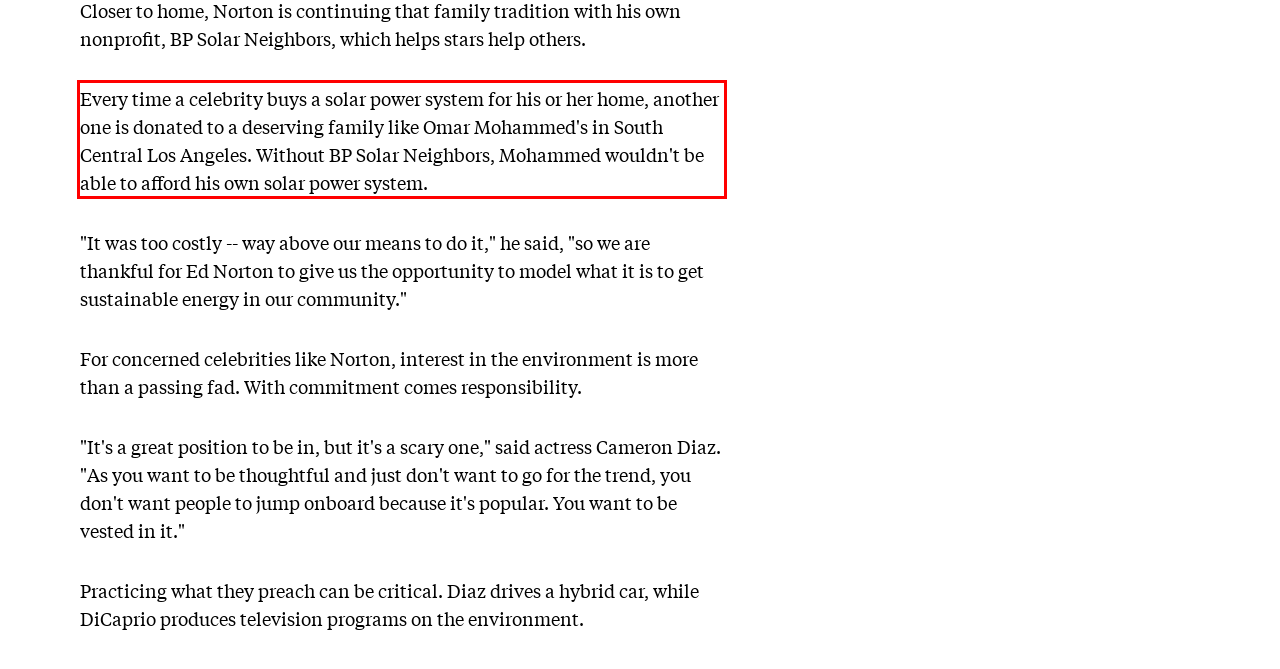Please recognize and transcribe the text located inside the red bounding box in the webpage image.

Every time a celebrity buys a solar power system for his or her home, another one is donated to a deserving family like Omar Mohammed's in South Central Los Angeles. Without BP Solar Neighbors, Mohammed wouldn't be able to afford his own solar power system.